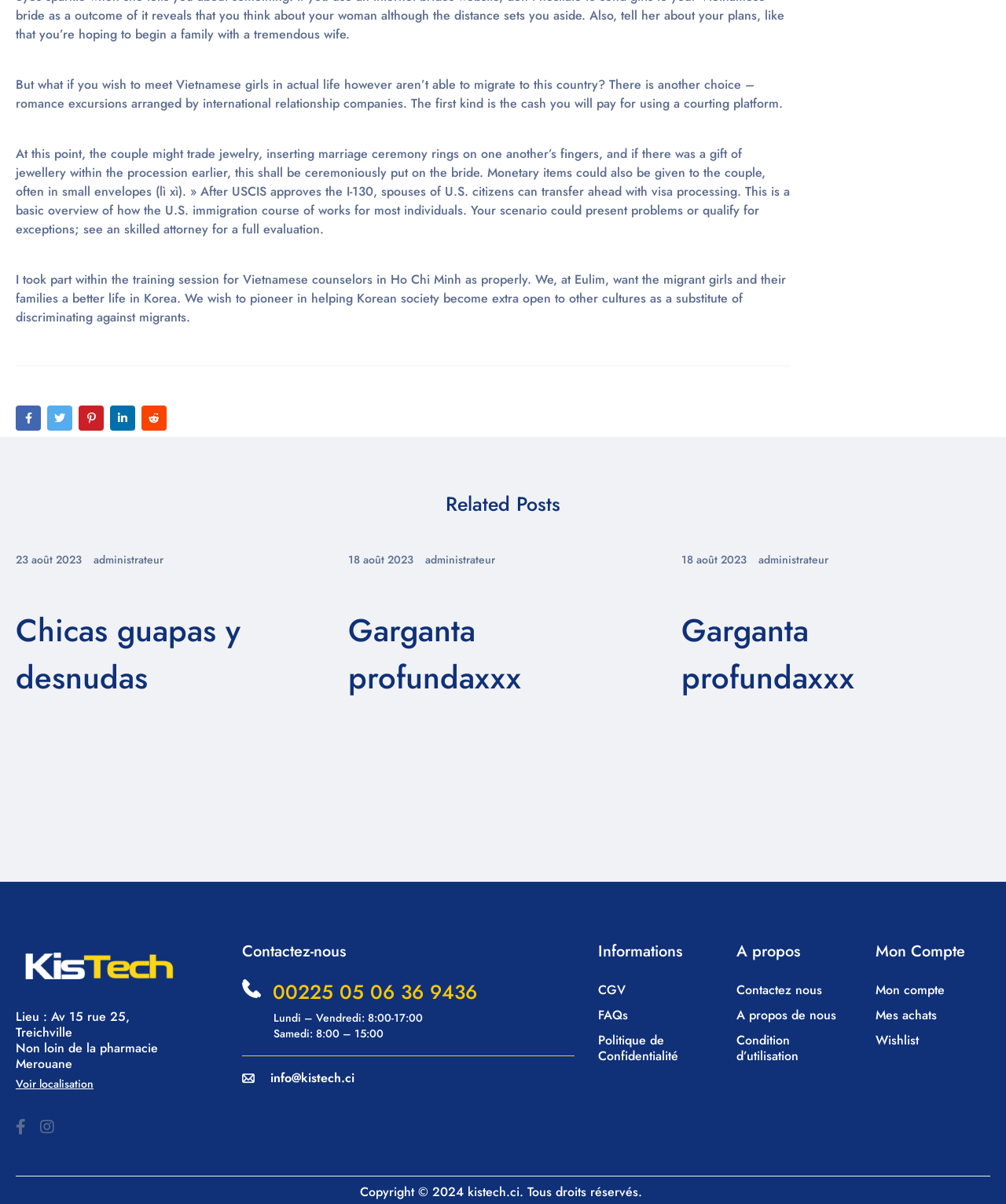Please identify the bounding box coordinates of the element on the webpage that should be clicked to follow this instruction: "Check the copyright information". The bounding box coordinates should be given as four float numbers between 0 and 1, formatted as [left, top, right, bottom].

[0.358, 0.982, 0.642, 0.997]